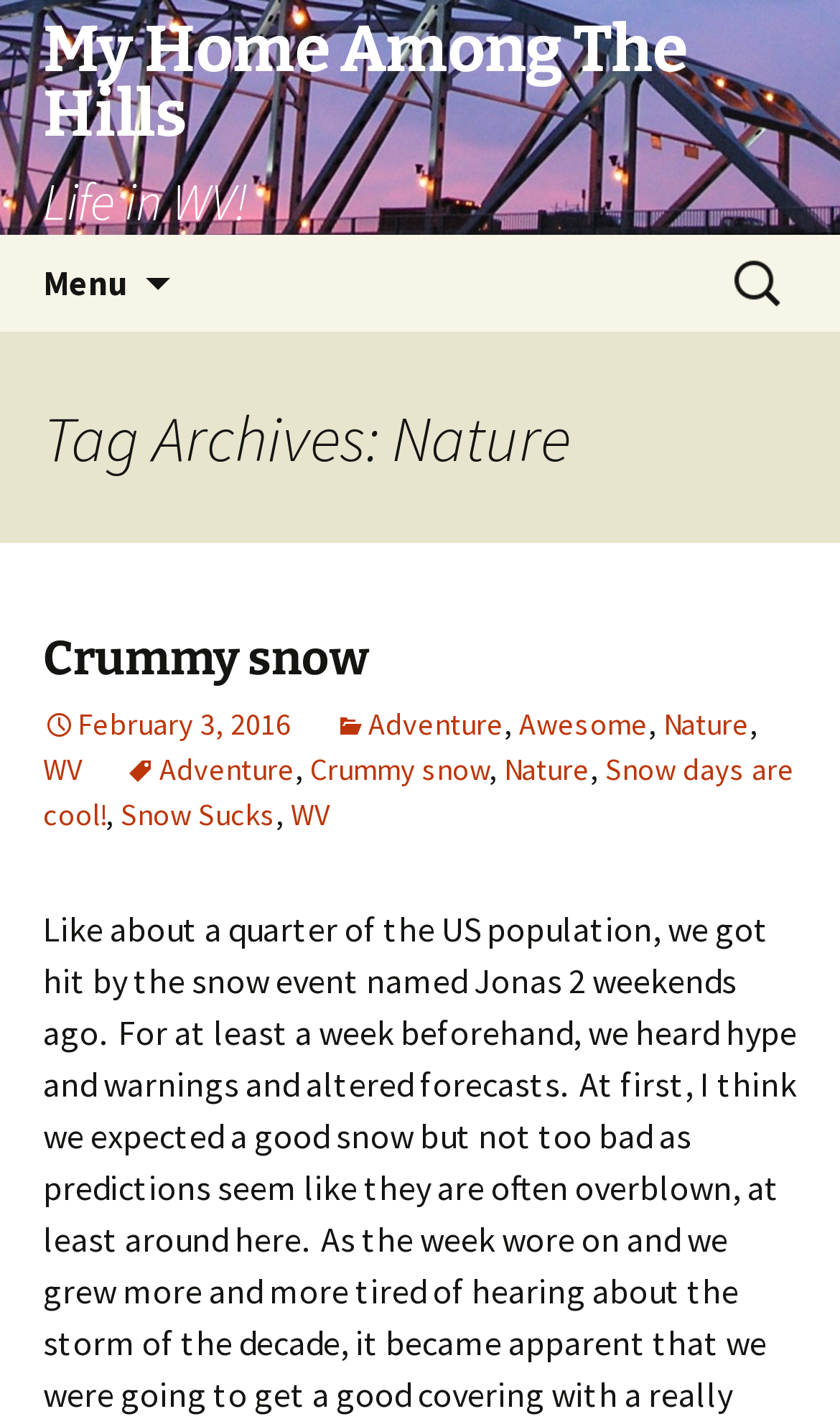What is the category of the first search result?
Please respond to the question with a detailed and thorough explanation.

I looked at the first search result 'Crummy snow' and found that it has a category 'Adventure' associated with it, indicated by the link ' Adventure'.